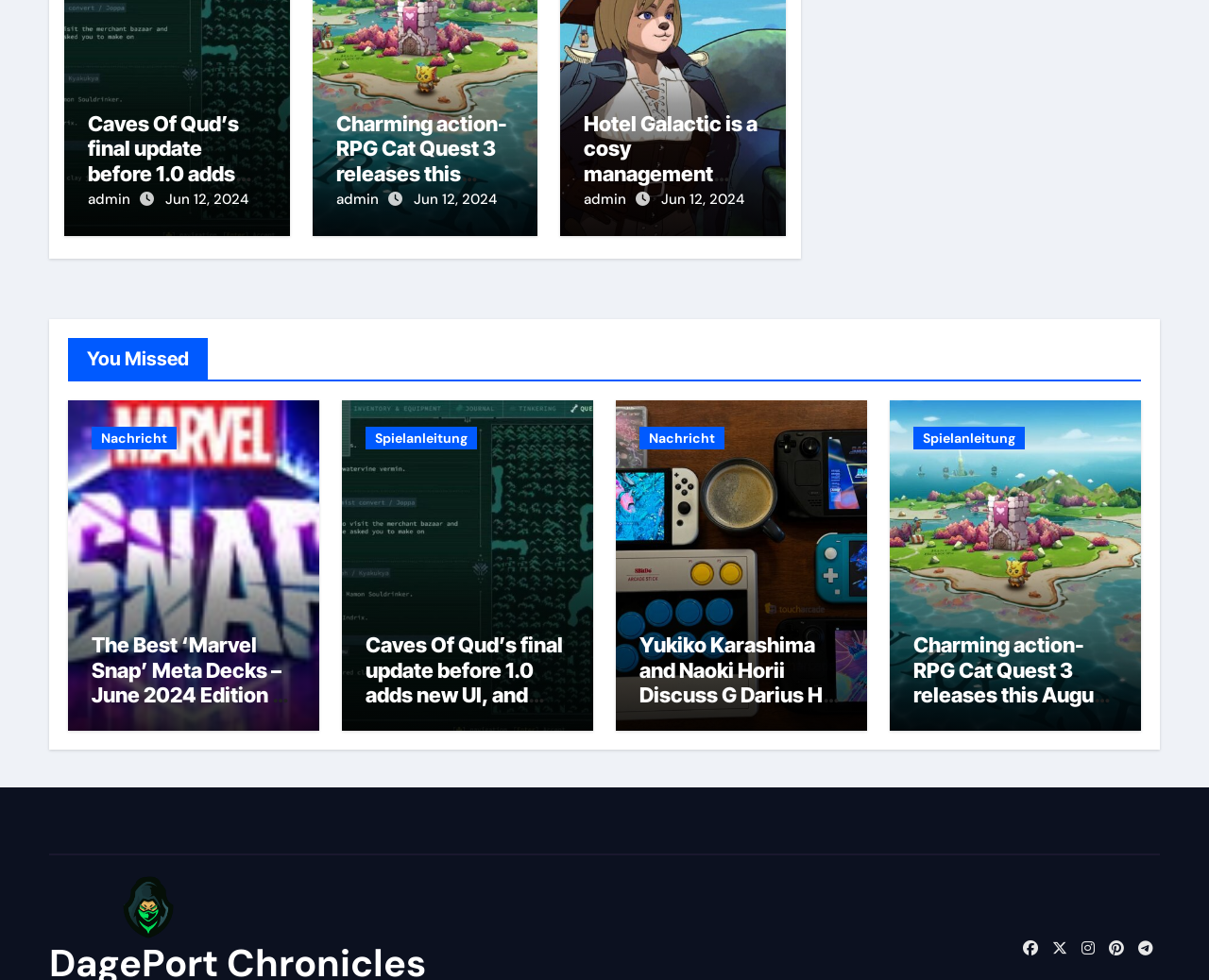Identify the bounding box coordinates for the UI element mentioned here: "postmaster@rbpsinc.com". Provide the coordinates as four float values between 0 and 1, i.e., [left, top, right, bottom].

None